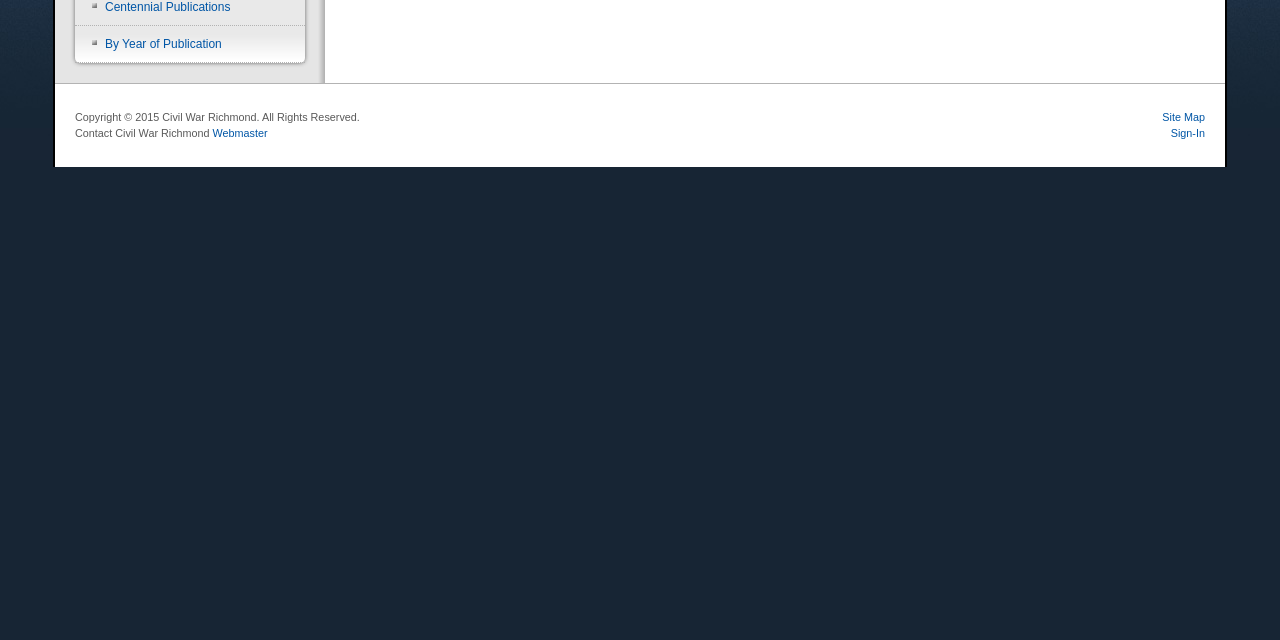Using the description "Site Map", locate and provide the bounding box of the UI element.

[0.908, 0.174, 0.941, 0.192]